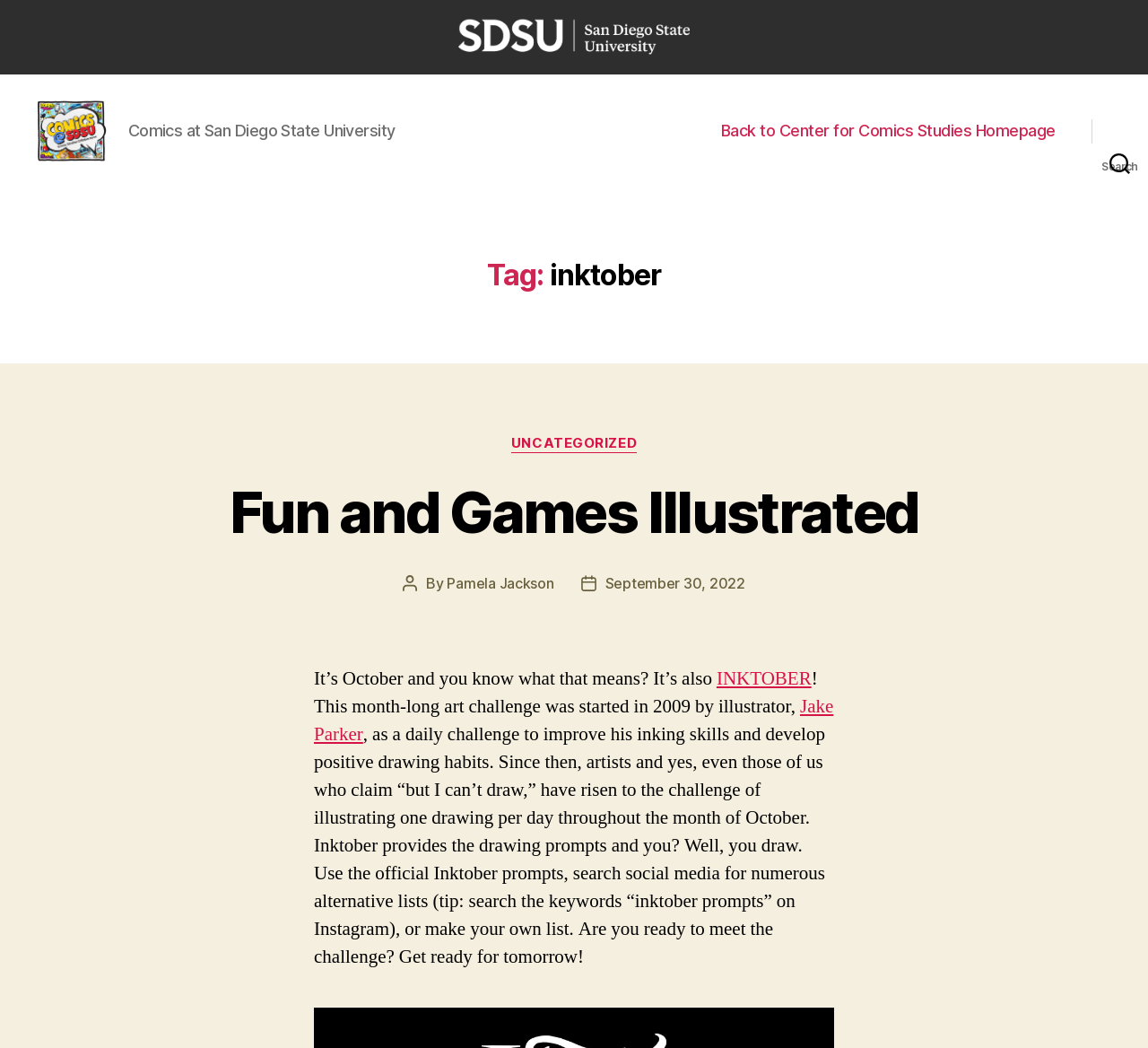Identify the bounding box coordinates for the UI element that matches this description: "INKTOBER".

[0.624, 0.653, 0.707, 0.676]